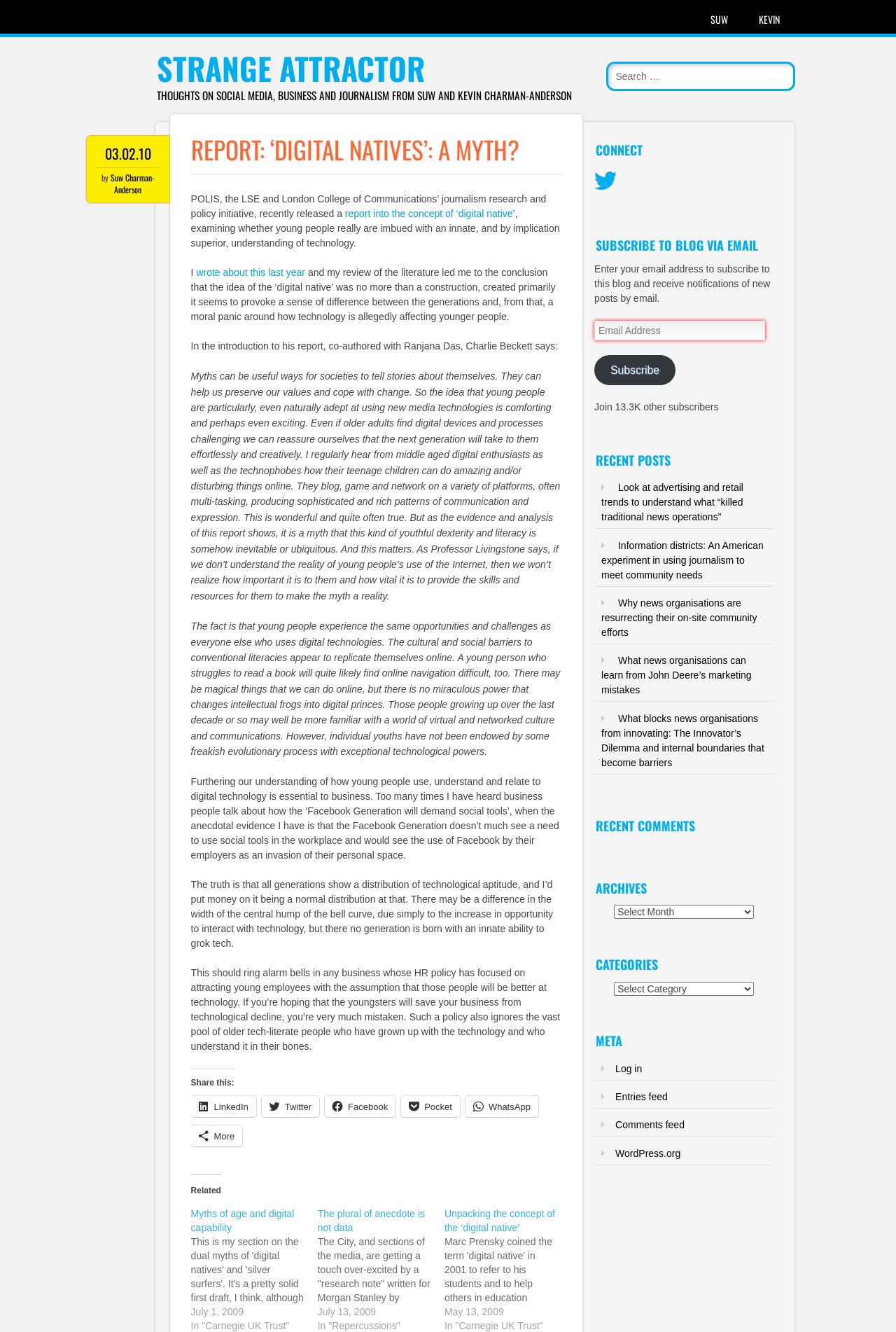Who is the author of the article?
Give a one-word or short phrase answer based on the image.

Suw Charman-Anderson